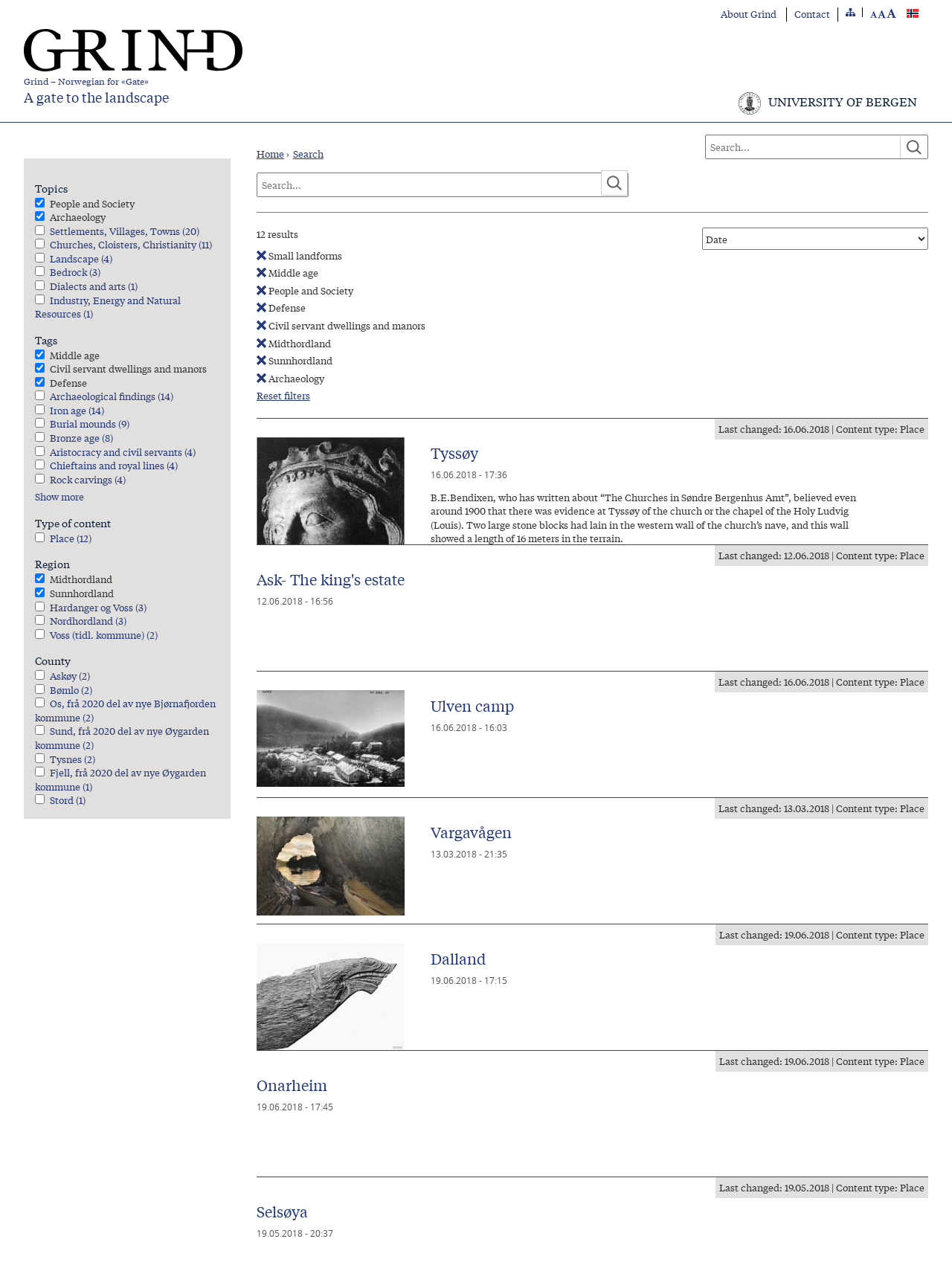Respond to the following question with a brief word or phrase:
What is the name of the university logo?

Universitetet i bergen